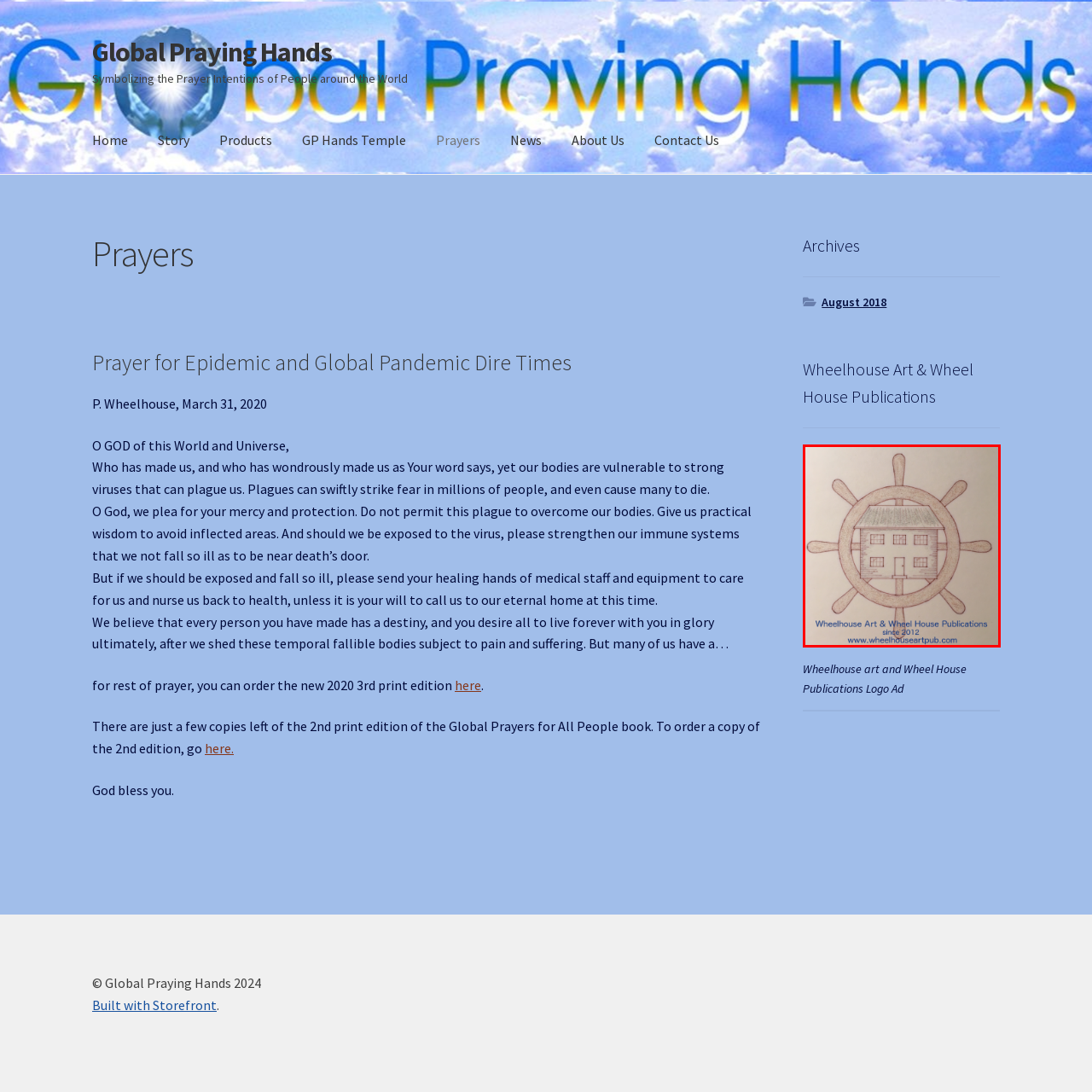Describe extensively the visual content inside the red marked area.

The image showcases the logo of Wheelhouse Art & Wheel House Publications, designed with a nautical theme featuring a ship's wheel surrounding a stylized house. This artistic representation symbolizes the fusion of creativity and guidance offered by the publication, which has been serving the community since 2012. Below the emblem, the text includes the web address "www.wheelhouseartpub.com," inviting viewers to explore their offerings. This logo stands as a visual representation of their mission, reflecting a commitment to art and literature, while the wheel emphasizes navigation through the world of creativity.